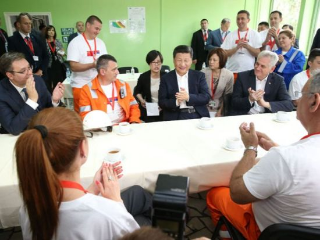What is the attire of the man in the center?
Provide a short answer using one word or a brief phrase based on the image.

Dark suit